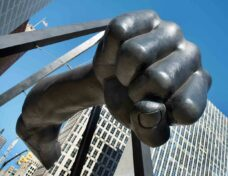Please give a concise answer to this question using a single word or phrase: 
What material is the sculpture made of?

Bronze